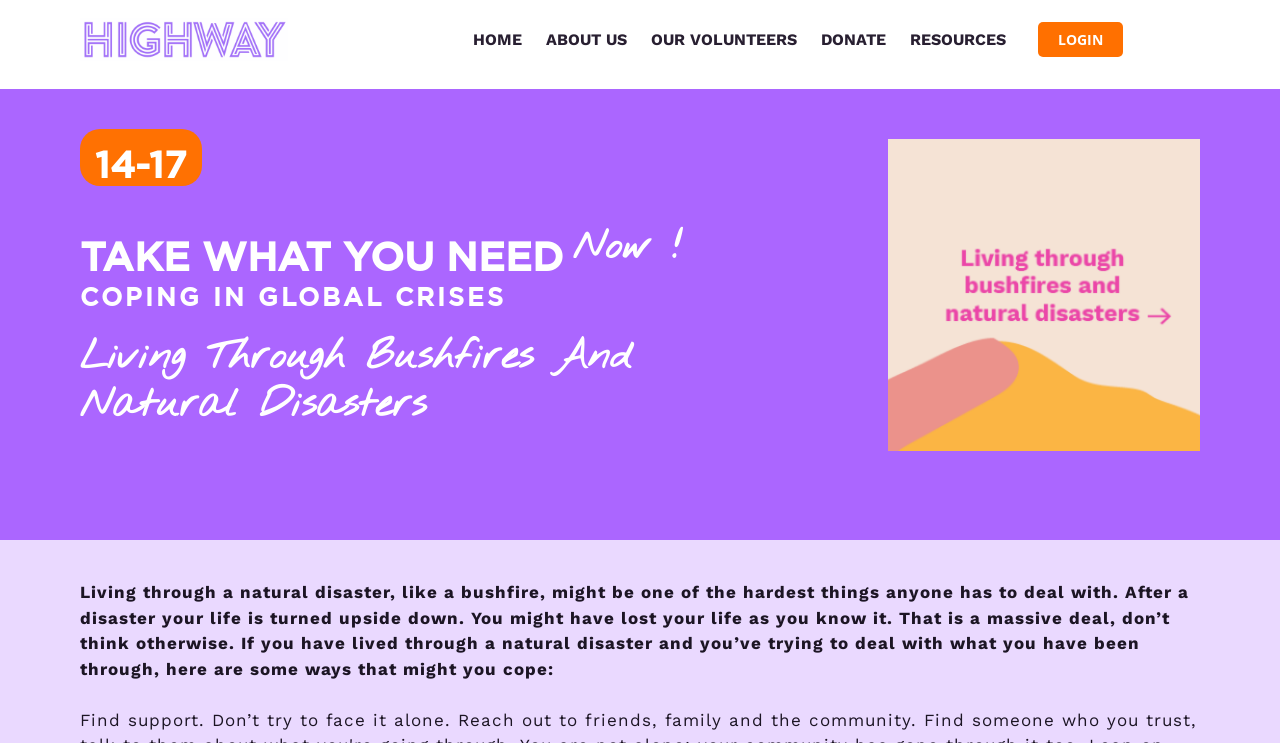Describe all significant elements and features of the webpage.

The webpage appears to be a resource page for coping with global crises, specifically focusing on living through bushfires and natural disasters. 

At the top left of the page, there is a link to an unspecified webpage. To the right of this link, there is a navigation menu consisting of five links: 'HOME', 'ABOUT US', 'OUR VOLUNTEERS', 'DONATE', and 'RESOURCES'. These links are aligned horizontally and take up a significant portion of the top section of the page. 

On the top right side of the page, there is a 'LOGIN' link. Below the navigation menu, there is another link labeled '14-17'. 

The main content of the page is divided into four headings. The first heading, 'TAKE WHAT YOU NEED', is located below the navigation menu. The second heading, 'Now!', is positioned to the right of the first heading. The third heading, 'COPING IN GLOBAL CRISES', is below the first heading, and the fourth heading, 'Living Through Bushfires And Natural Disasters', is below the third heading. These headings are stacked vertically, with each subsequent heading appearing below the previous one.